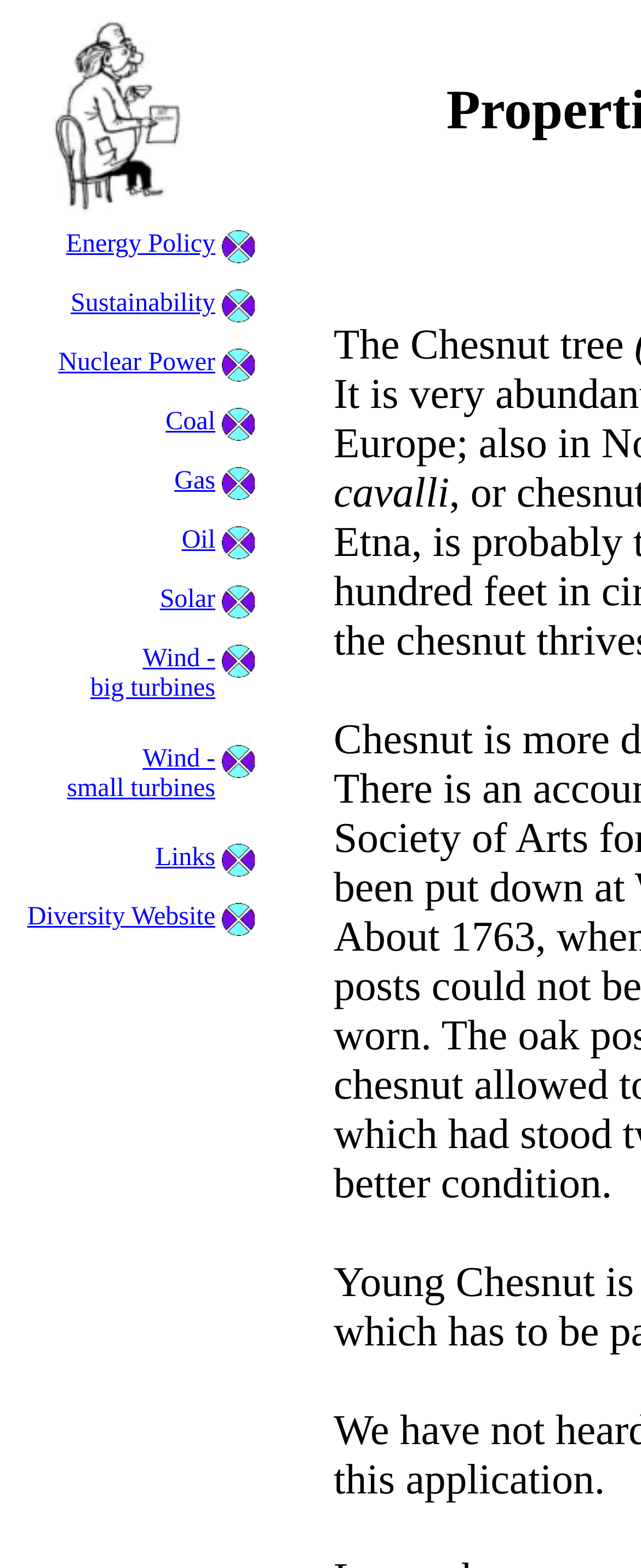Locate the bounding box coordinates of the clickable area to execute the instruction: "Visit Links". Provide the coordinates as four float numbers between 0 and 1, represented as [left, top, right, bottom].

[0.242, 0.539, 0.336, 0.556]